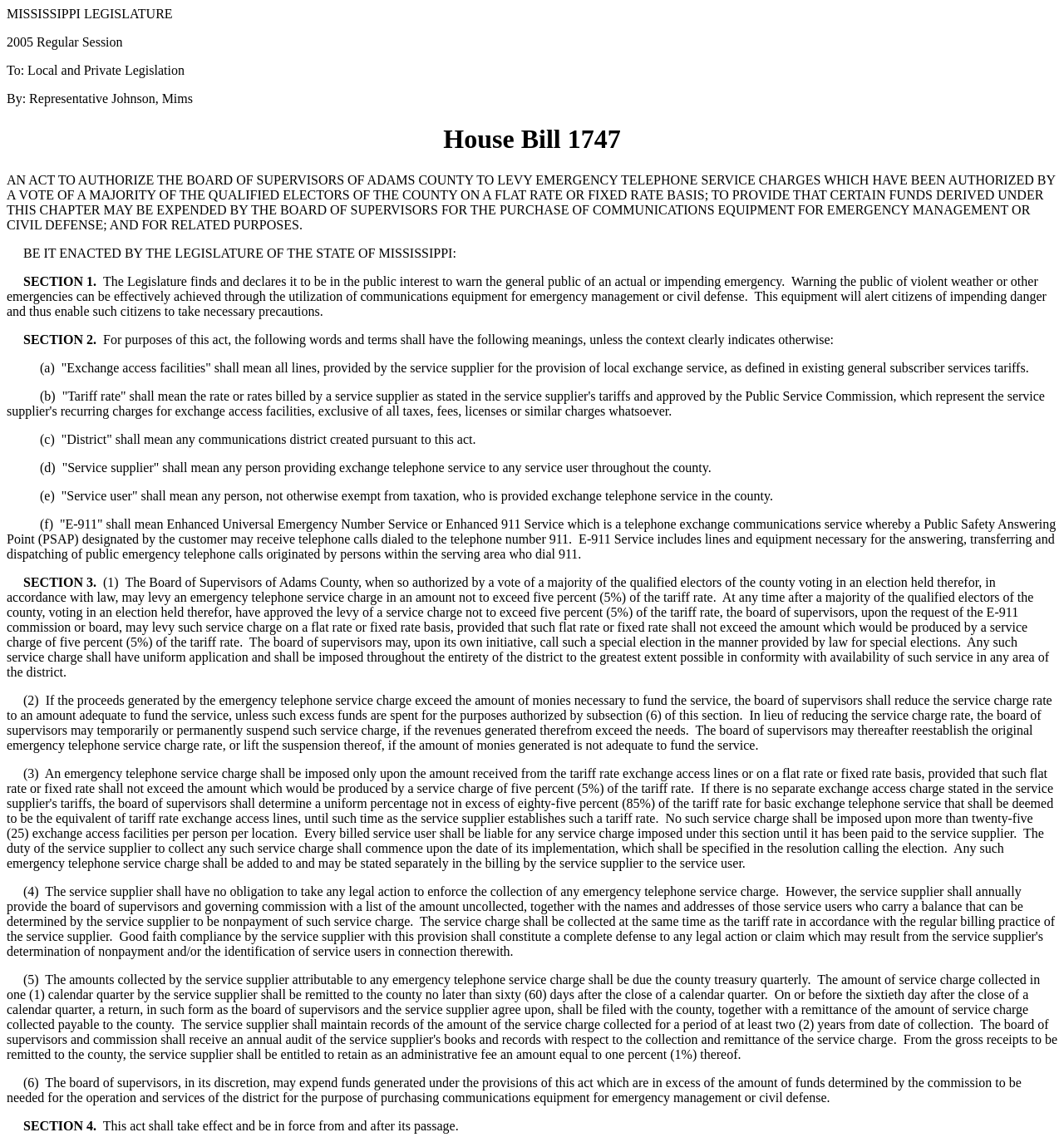Find the main header of the webpage and produce its text content.

House Bill 1747